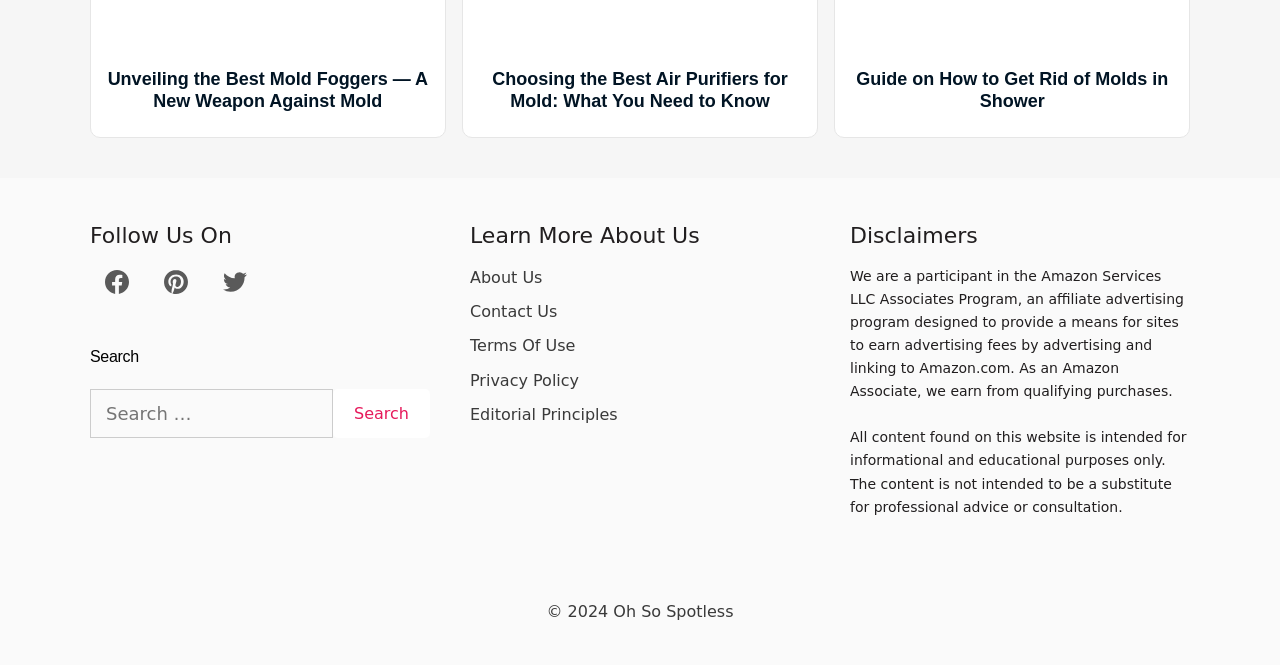Answer the following query with a single word or phrase:
What social media platforms can users follow?

Facebook, Pinterest, Twitter